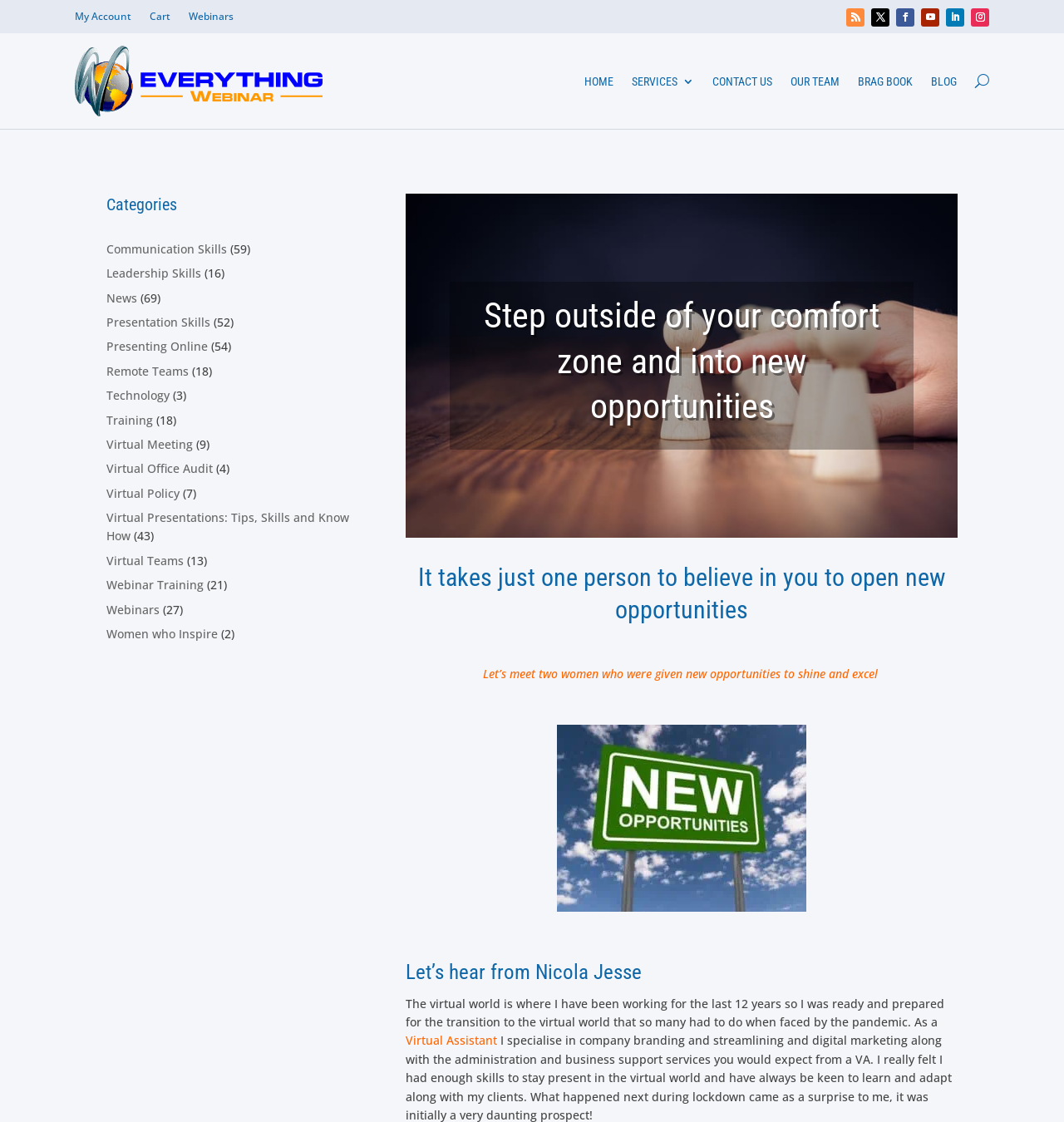Locate the bounding box coordinates of the clickable region to complete the following instruction: "Explore Everything Webinar."

[0.07, 0.041, 0.303, 0.104]